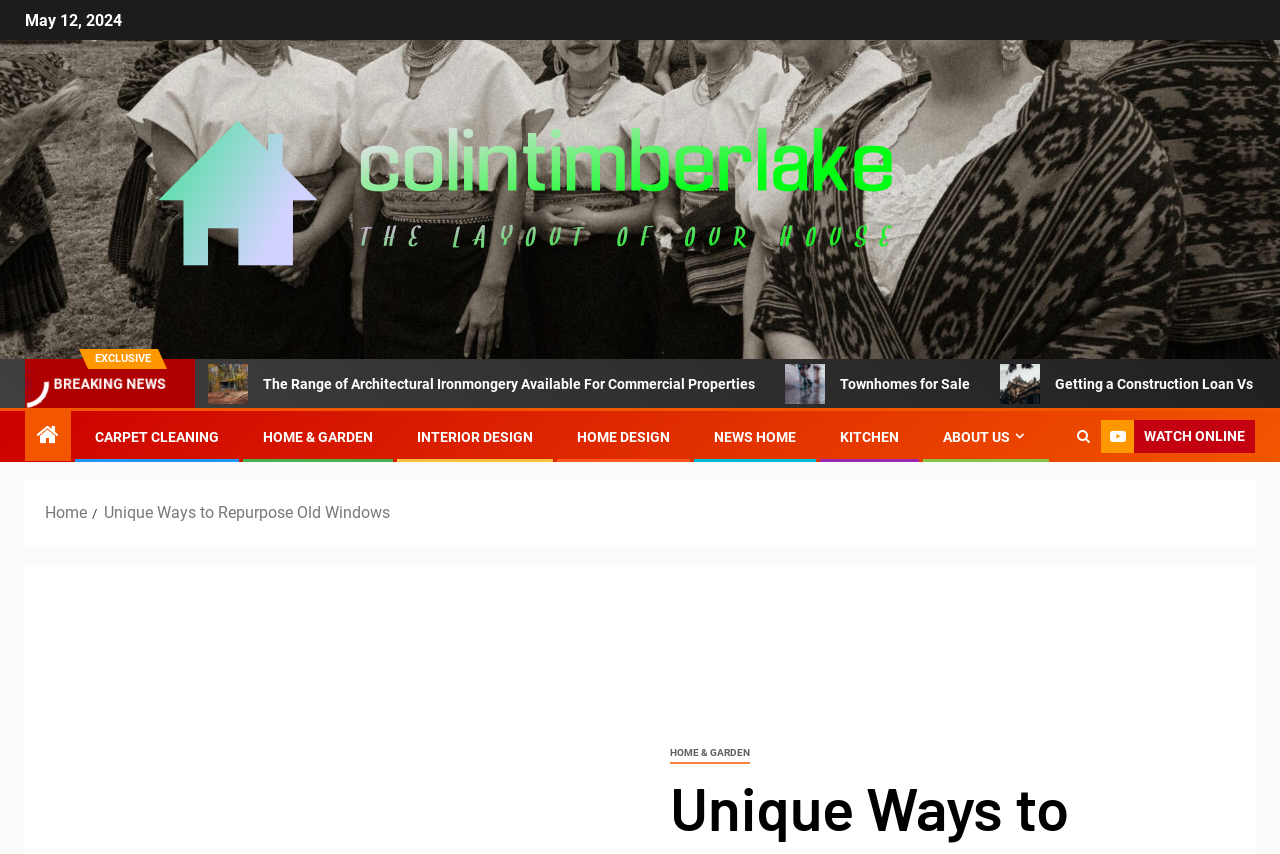Identify the bounding box of the UI component described as: "Home & Garden".

[0.523, 0.808, 0.586, 0.832]